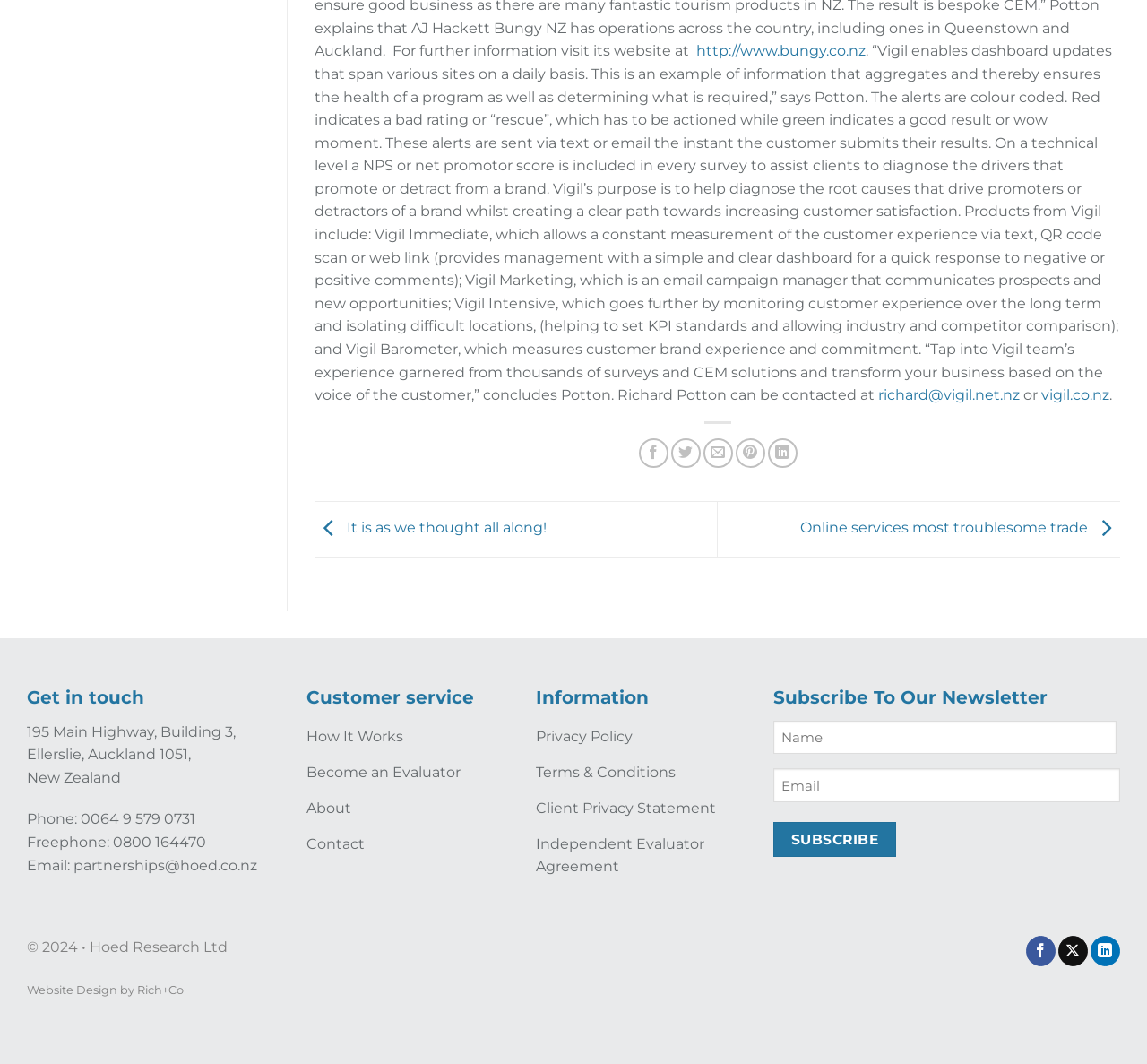Pinpoint the bounding box coordinates of the element to be clicked to execute the instruction: "Get in touch".

[0.023, 0.642, 0.244, 0.669]